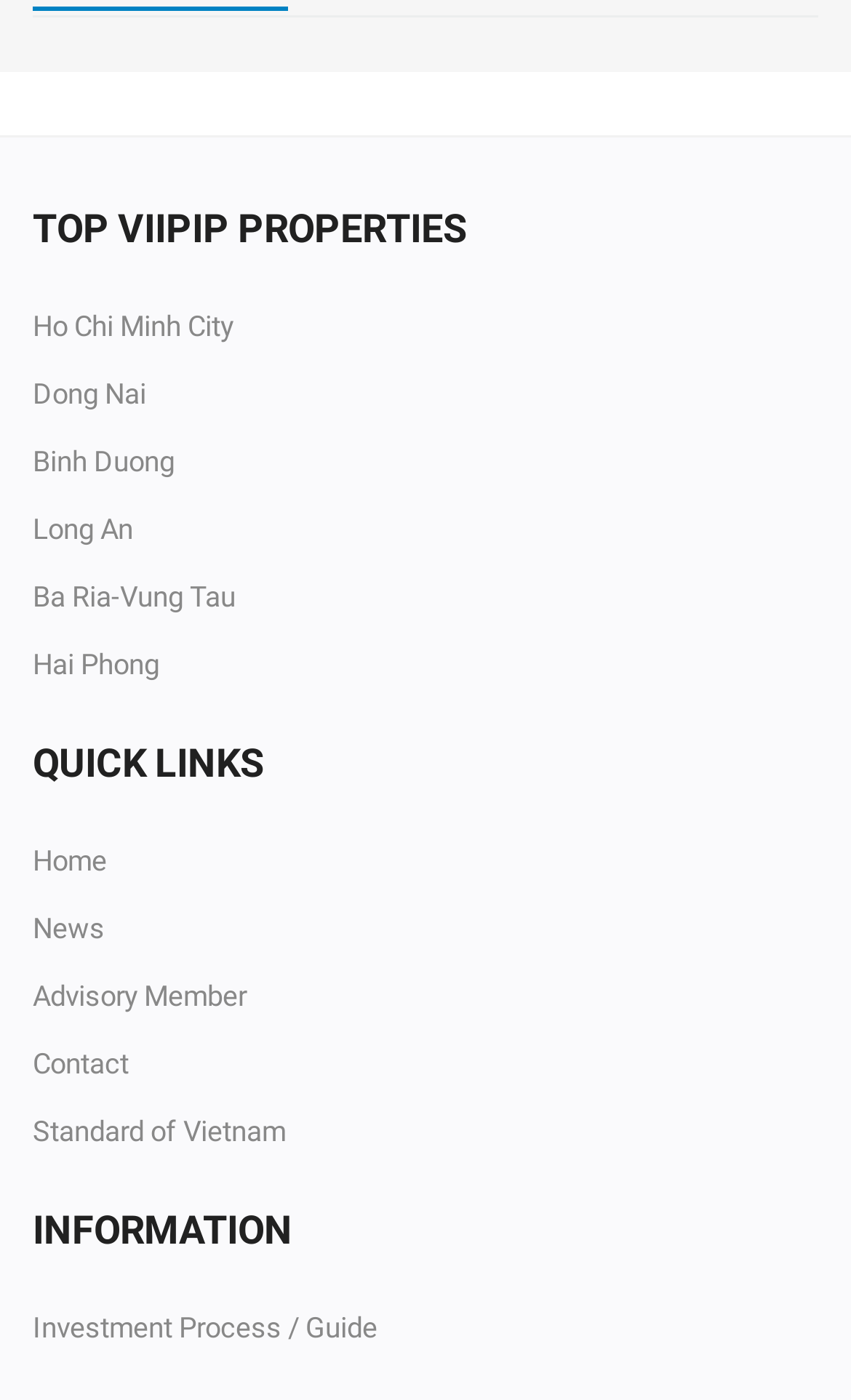What is the third province listed?
Please respond to the question with as much detail as possible.

The provinces are listed under the heading 'TOP VIIPIP PROPERTIES' and the third province is 'Binh Duong'.